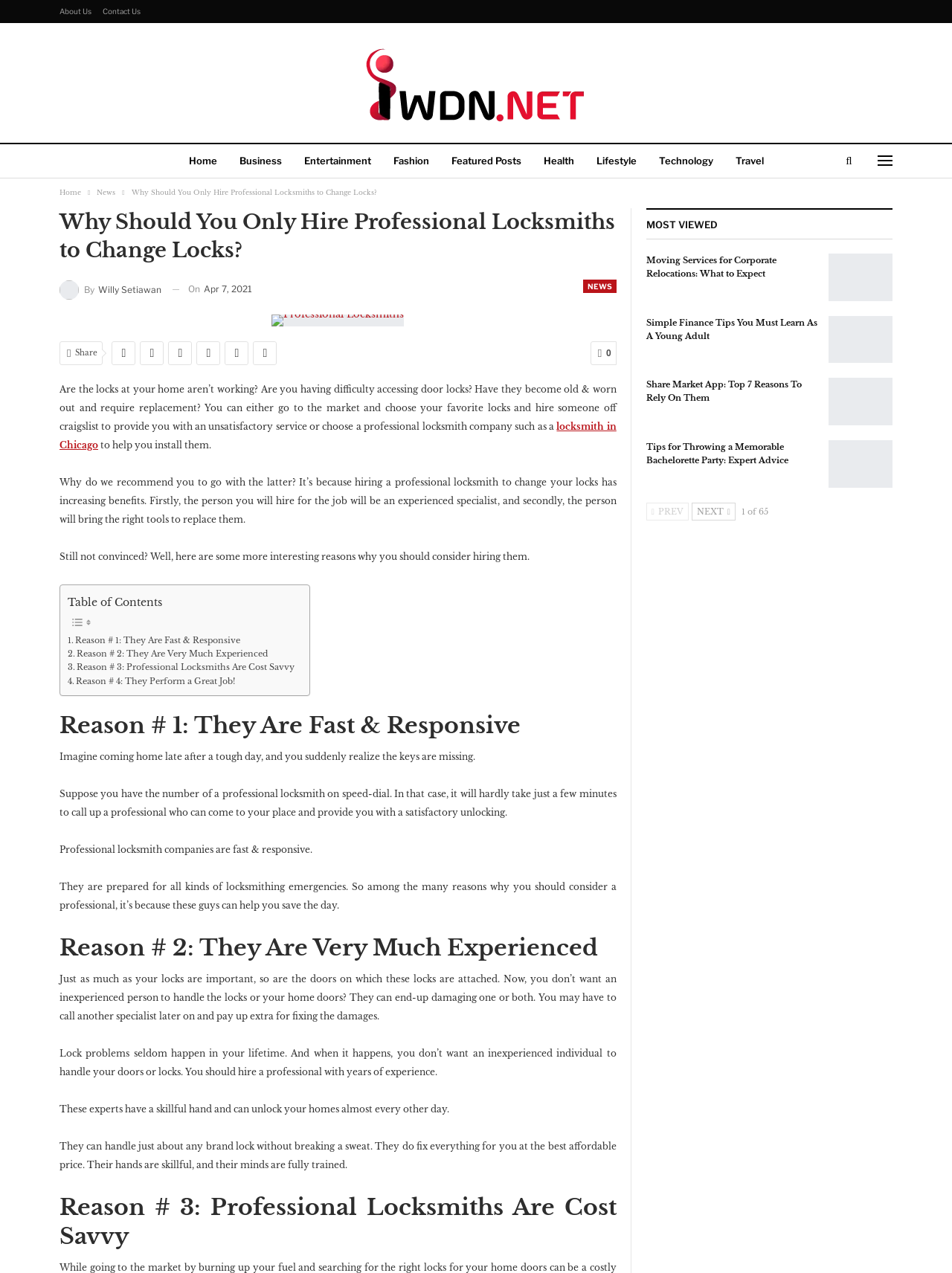Determine the bounding box coordinates of the region I should click to achieve the following instruction: "Click on 'Home'". Ensure the bounding box coordinates are four float numbers between 0 and 1, i.e., [left, top, right, bottom].

[0.189, 0.113, 0.237, 0.141]